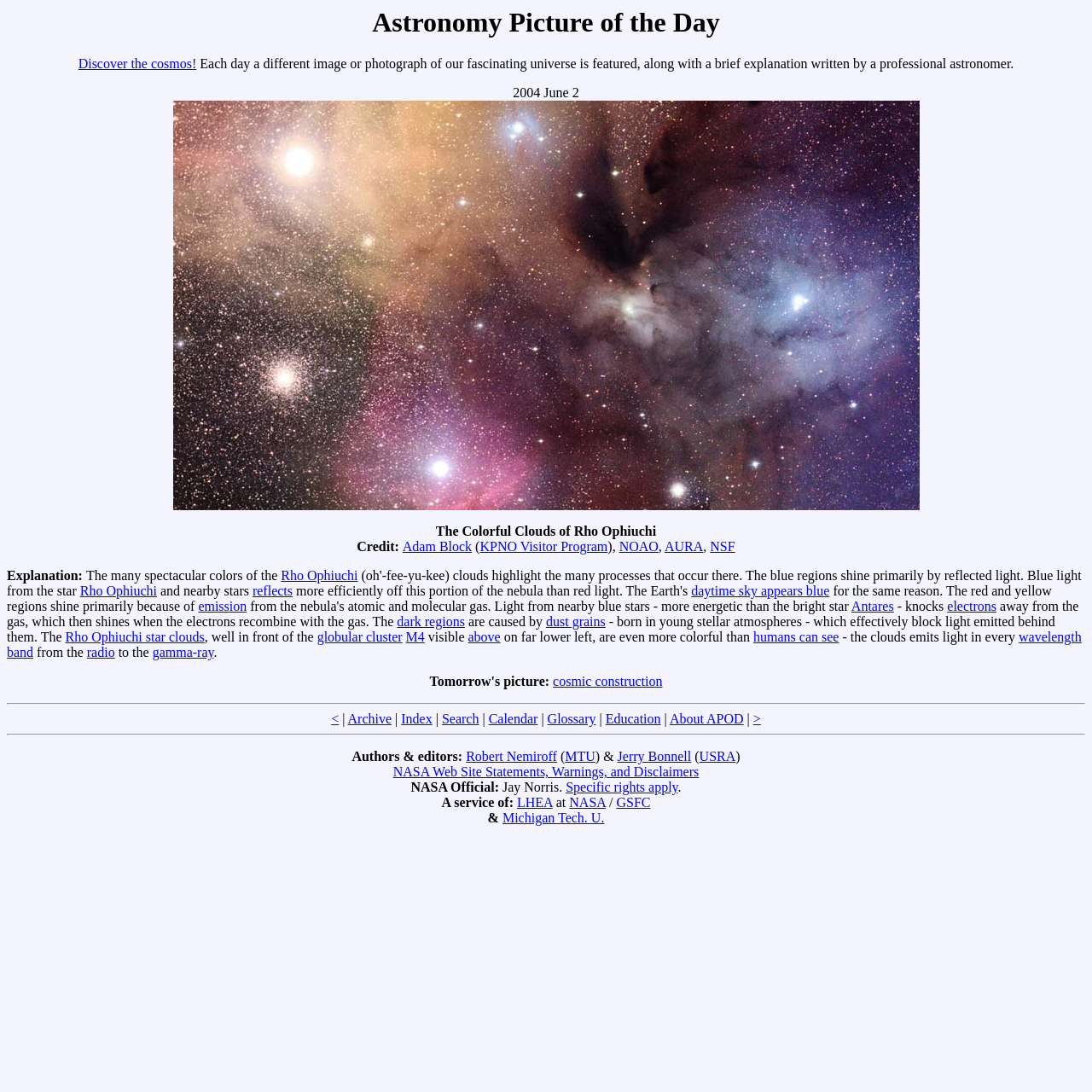Pinpoint the bounding box coordinates of the element to be clicked to execute the instruction: "Go to Archive.".

[0.318, 0.652, 0.359, 0.665]